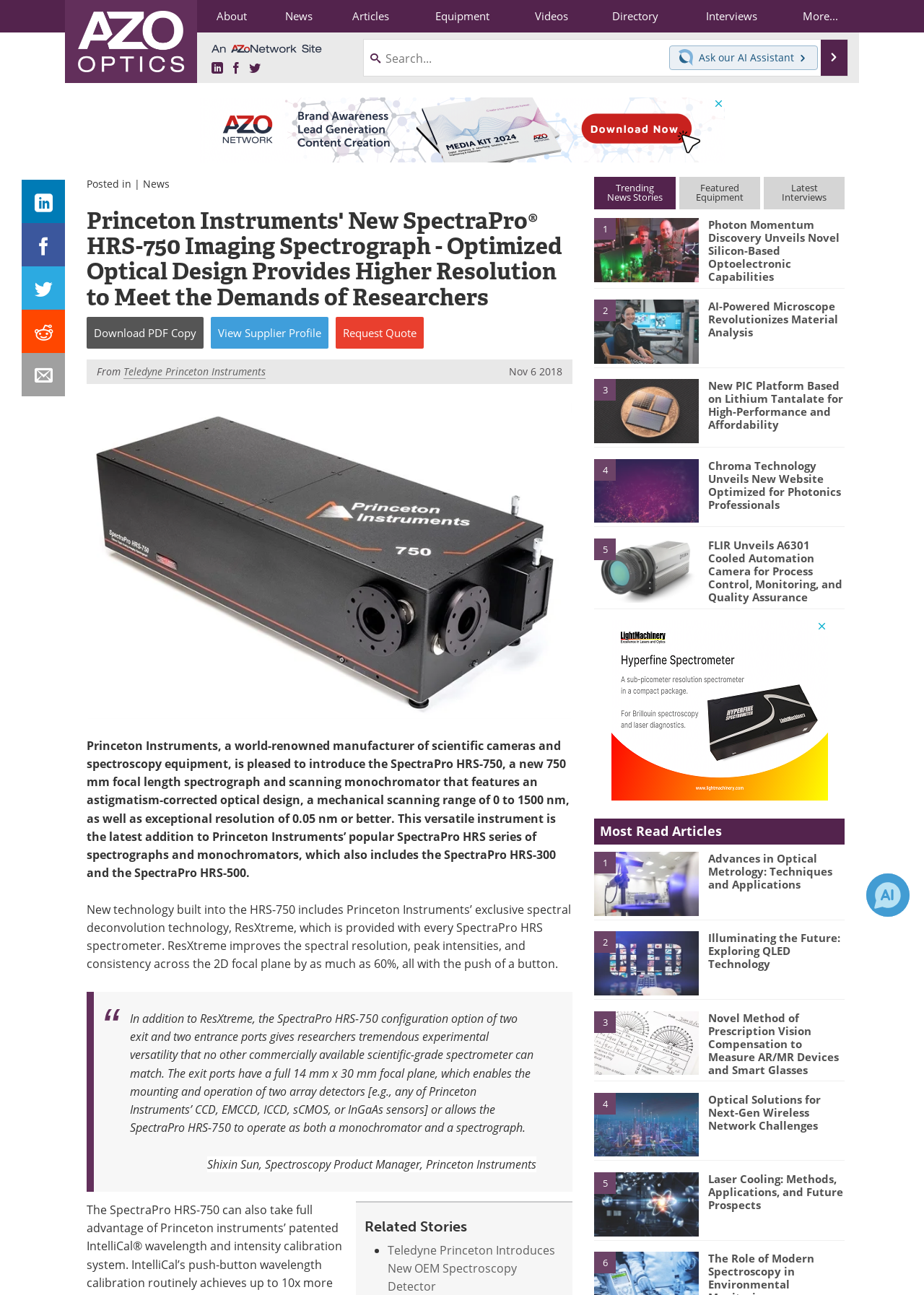Carefully examine the image and provide an in-depth answer to the question: What is the focal length of the SpectraPro HRS-750?

The answer can be found in the text 'Princeton Instruments, a world-renowned manufacturer of scientific cameras and spectroscopy equipment, is pleased to introduce the SpectraPro HRS-750, a new 750 mm focal length spectrograph and scanning monochromator...' which is located in the main content area of the webpage.